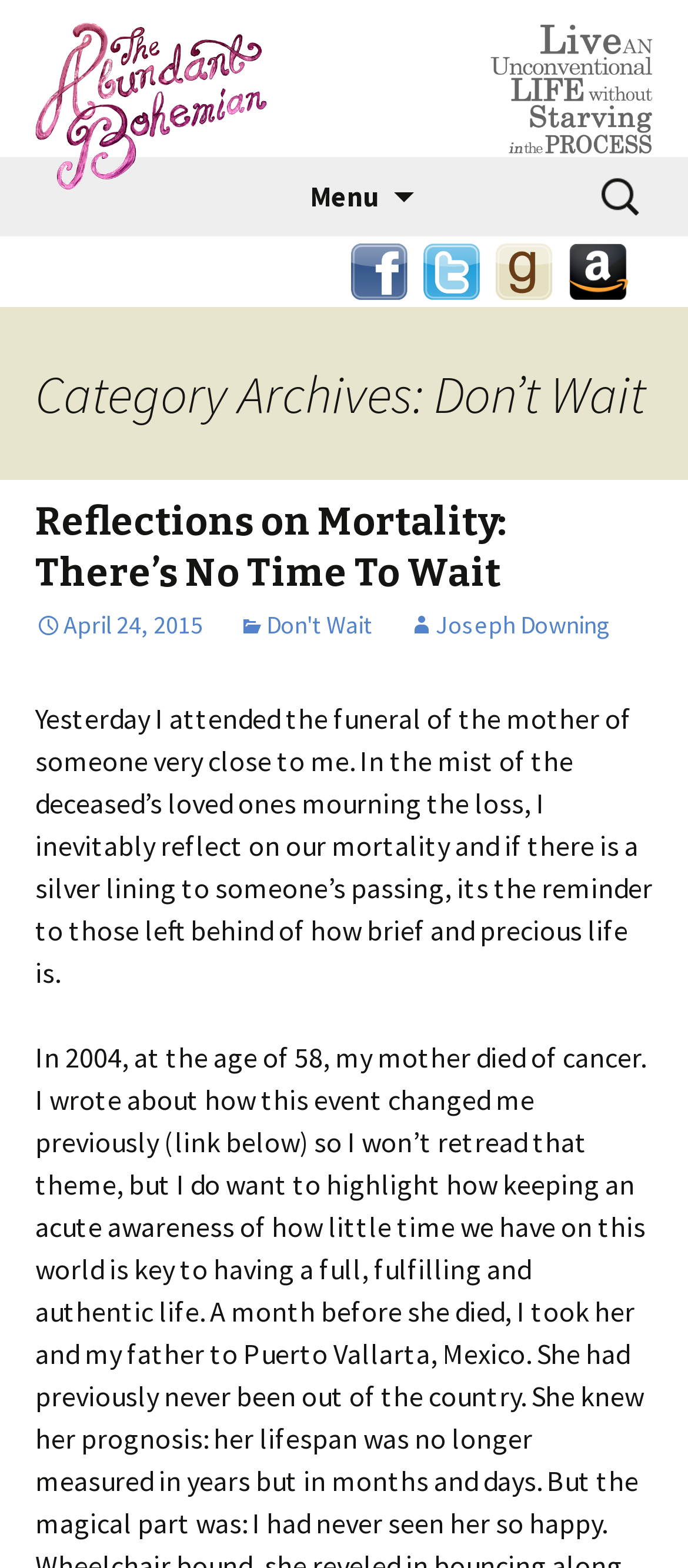Present a detailed account of what is displayed on the webpage.

The webpage is titled "Don't Wait | The Abundant Bohemian" and features a prominent image of "The Abundant Bohemian" at the top left corner. To the right of this image, there is another image with the text "Live like a Bohemian without starving in the process". 

Below these images, there is a menu button with an icon, followed by a "Skip to content" link. On the right side of the page, there is a search bar with a label "Search for:" and a search box. 

Further down, there are social media links to Facebook, Twitter, Goodreads, and Amazon, each accompanied by an image. These links are arranged horizontally across the page.

The main content of the page is divided into sections, with headings and subheadings. The first section has a heading "Category Archives: Don't Wait", and the second section has a heading "Reflections on Mortality: There's No Time To Wait". This section includes a link to the article, a date "April 24, 2015", and links to categories "Don't Wait" and the author "Joseph Downing". 

Below the headings, there is a block of text that discusses the author's reflection on mortality and the importance of making the most of life.